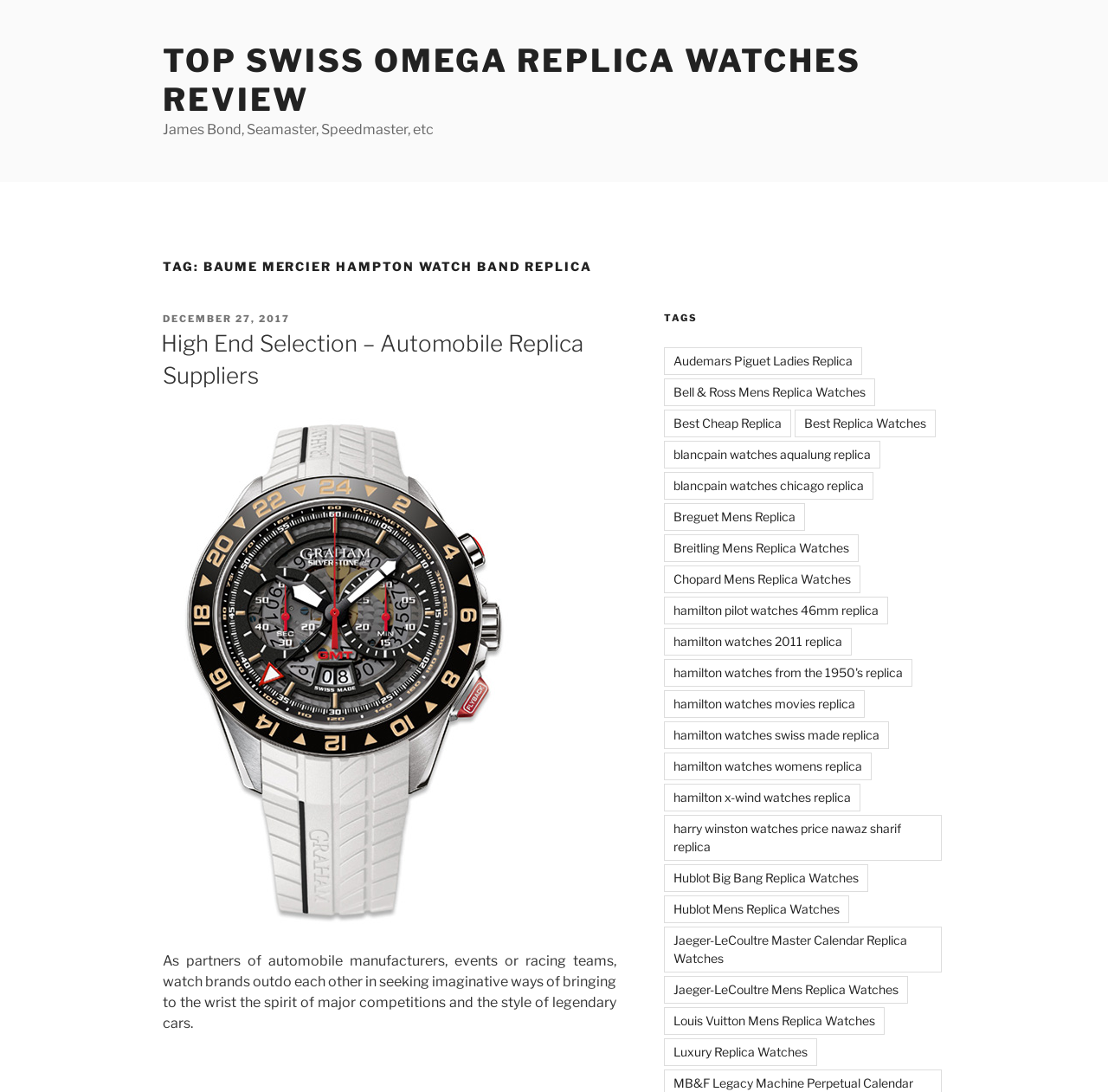What is the topic related to automobiles?
Deliver a detailed and extensive answer to the question.

The webpage mentions that watch brands partner with automobile manufacturers, events, or racing teams, and bring the spirit of major competitions and the style of legendary cars to the wrist, as stated in the text 'As partners of automobile manufacturers, events or racing teams, watch brands outdo each other in seeking imaginative ways of bringing to the wrist the spirit of major competitions and the style of legendary cars'.